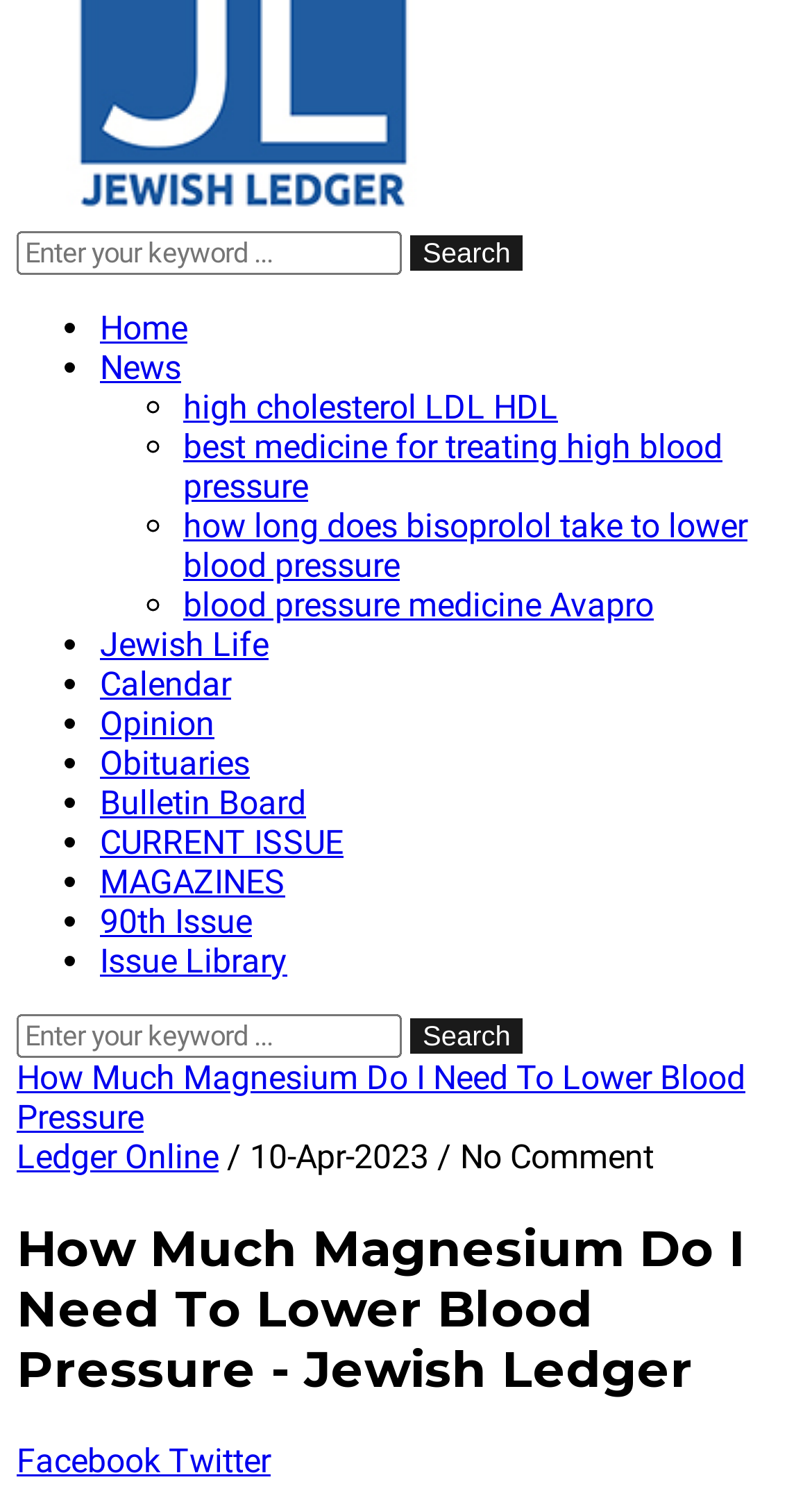Locate the bounding box coordinates of the element's region that should be clicked to carry out the following instruction: "Visit the Facebook page". The coordinates need to be four float numbers between 0 and 1, i.e., [left, top, right, bottom].

[0.021, 0.966, 0.208, 0.993]